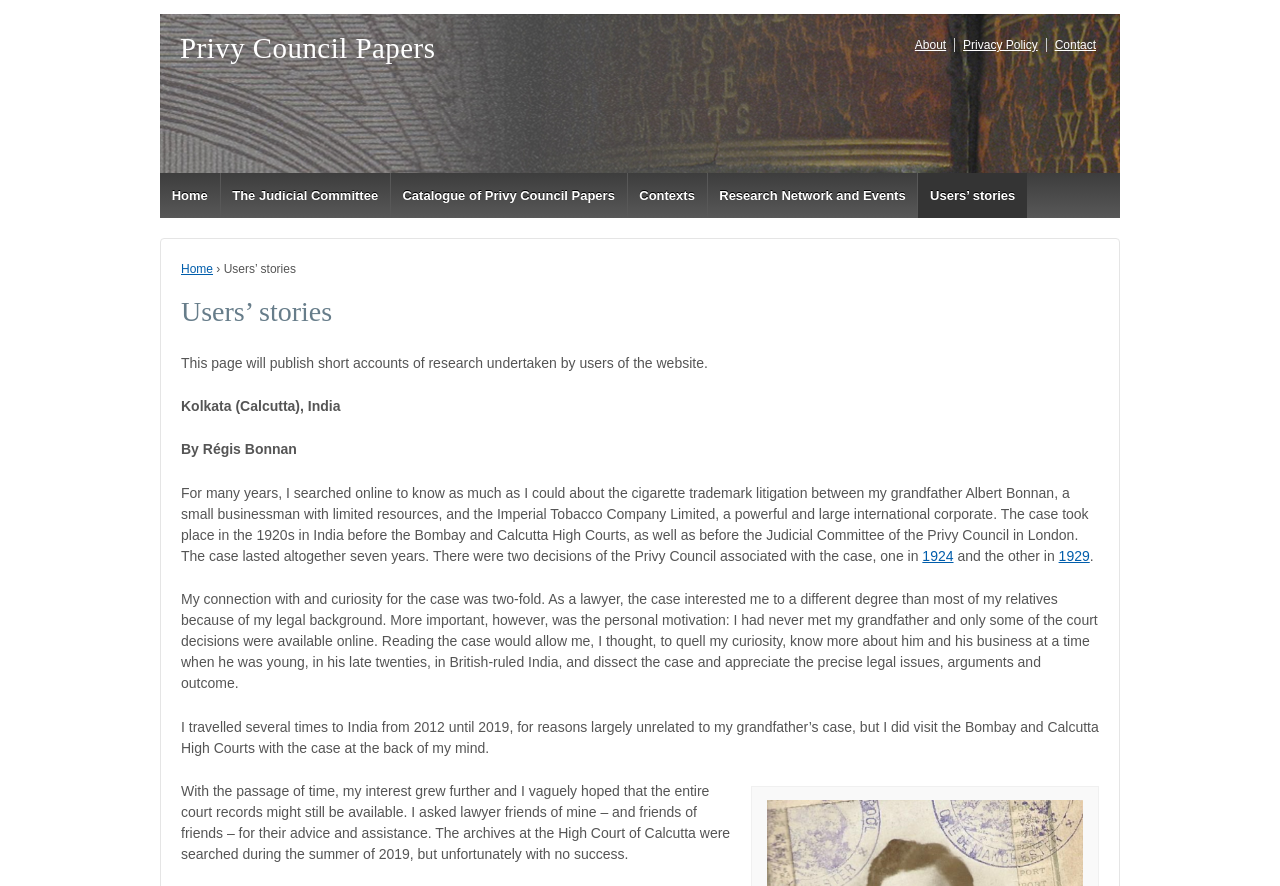Please find and report the bounding box coordinates of the element to click in order to perform the following action: "view 1929 decision". The coordinates should be expressed as four float numbers between 0 and 1, in the format [left, top, right, bottom].

[0.827, 0.618, 0.851, 0.636]